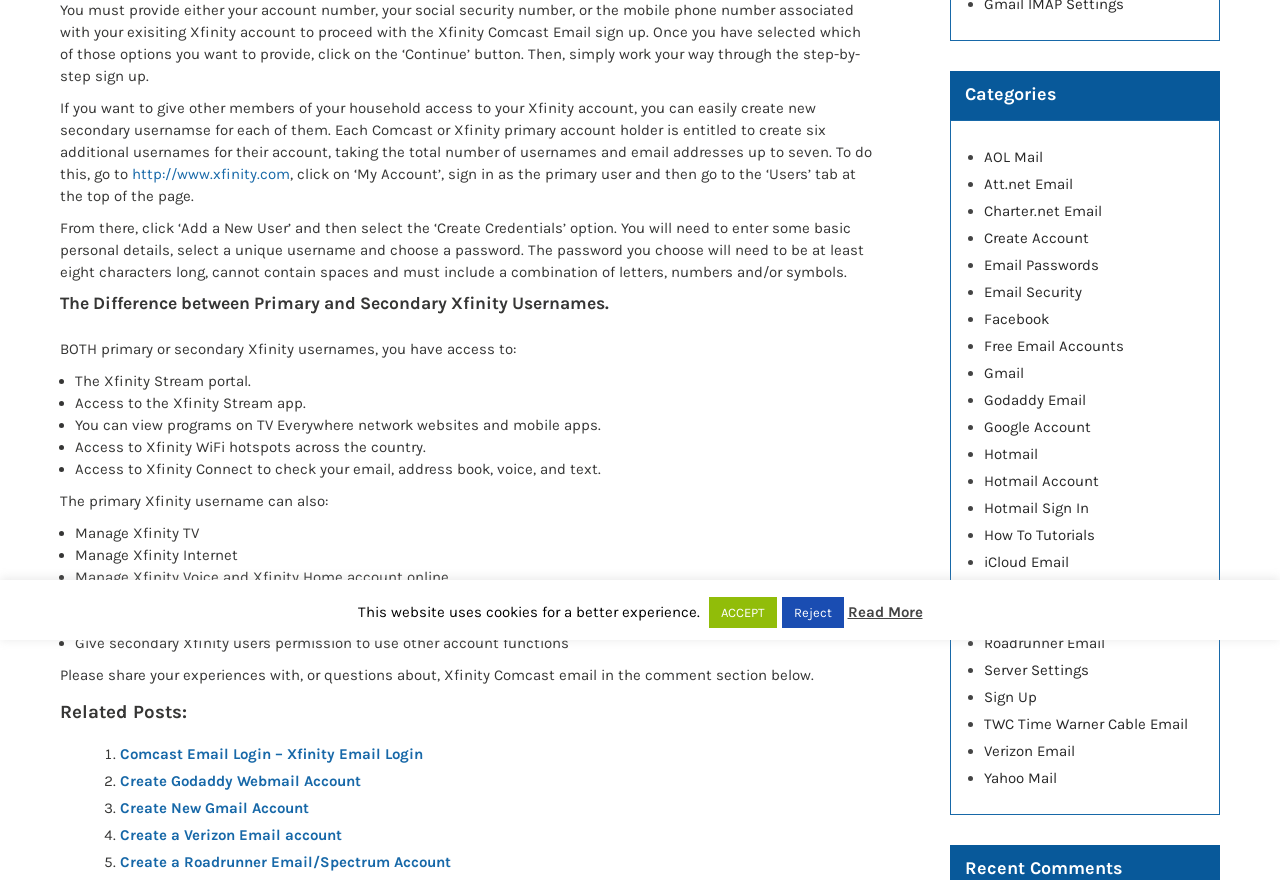Determine the bounding box coordinates for the HTML element mentioned in the following description: "Create a Verizon Email account". The coordinates should be a list of four floats ranging from 0 to 1, represented as [left, top, right, bottom].

[0.094, 0.939, 0.267, 0.959]